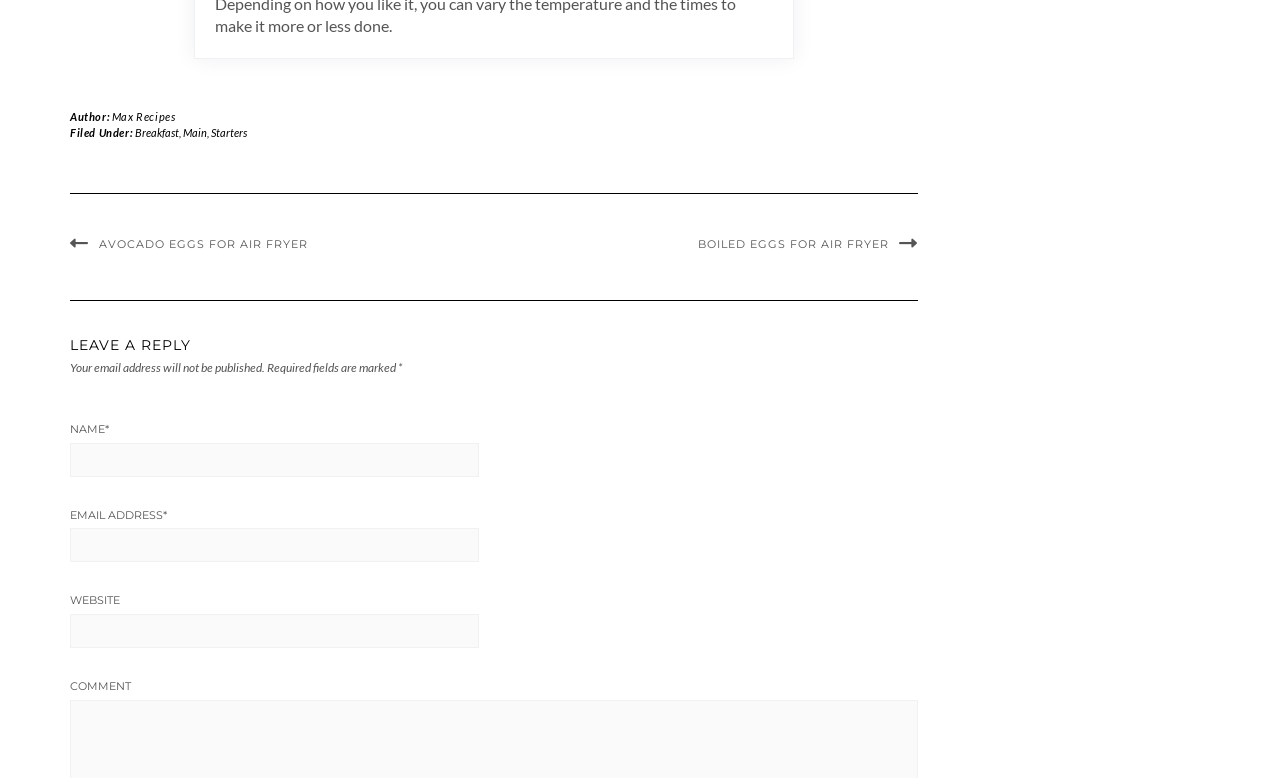Identify the bounding box coordinates of the region that should be clicked to execute the following instruction: "Click on the 'Breakfast' link".

[0.105, 0.162, 0.14, 0.179]